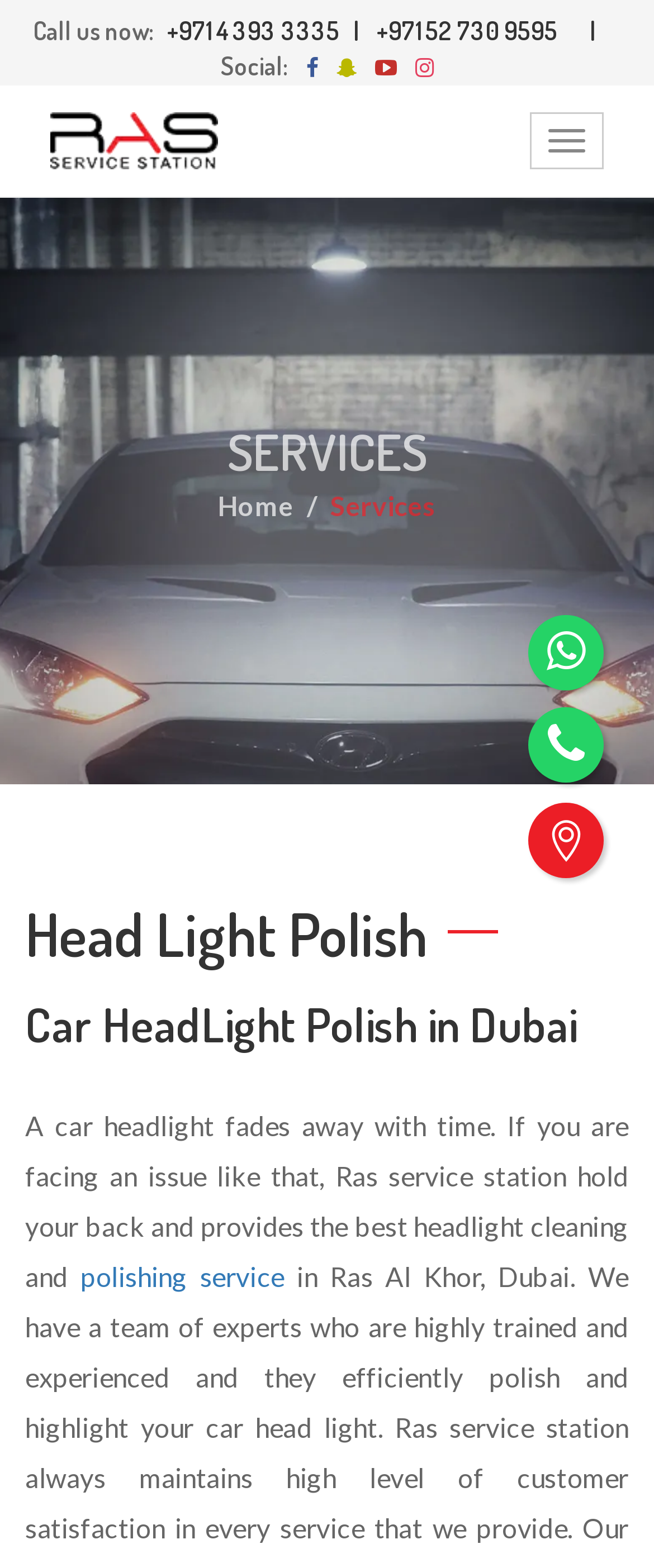Using the information in the image, give a detailed answer to the following question: What is the name of the service station?

The name of the service station can be found at the top of the webpage, next to the logo image.